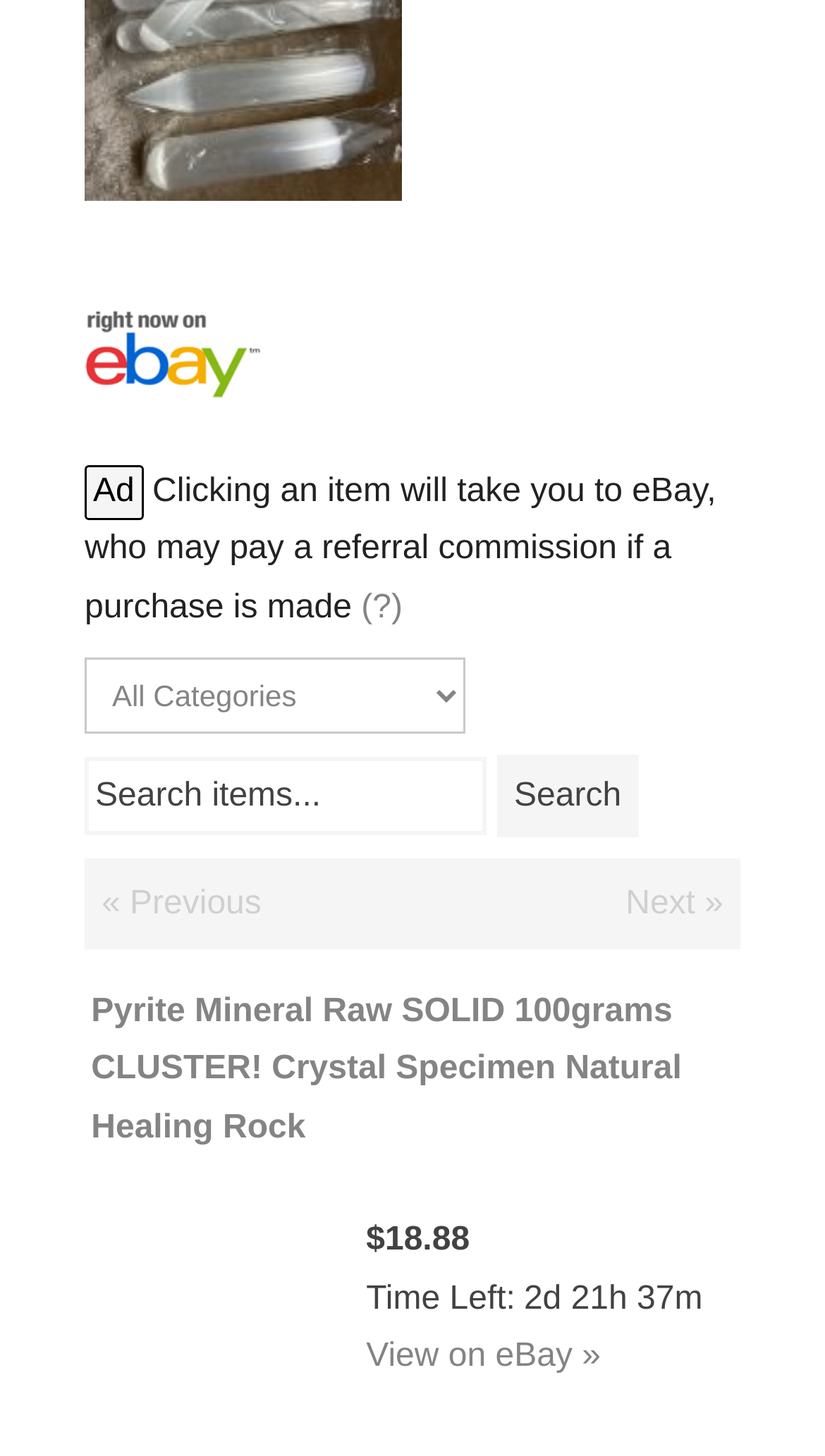Please answer the following question using a single word or phrase: 
Where will clicking an item take you?

eBay